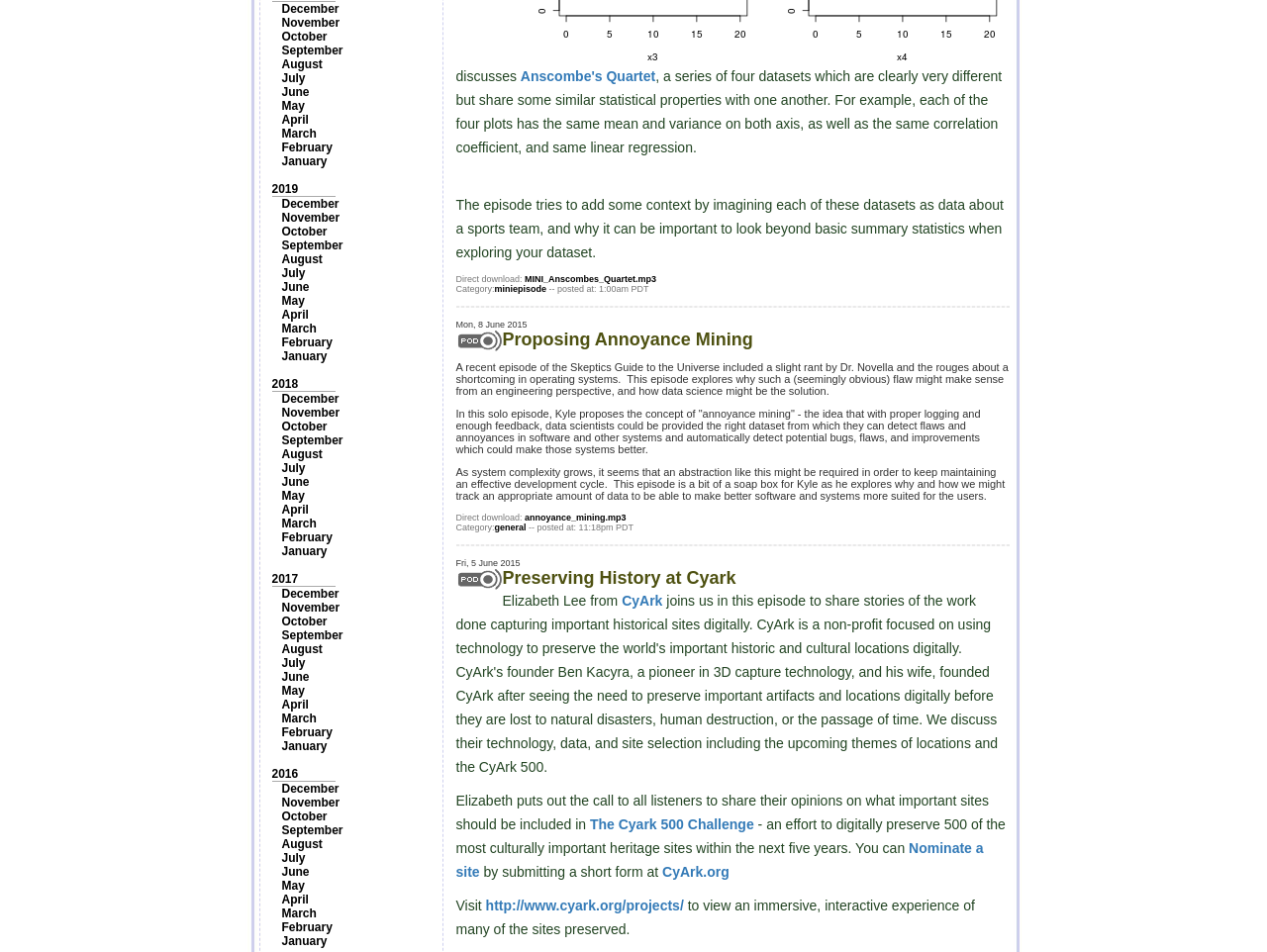Could you locate the bounding box coordinates for the section that should be clicked to accomplish this task: "Get a free directory profile listing".

None